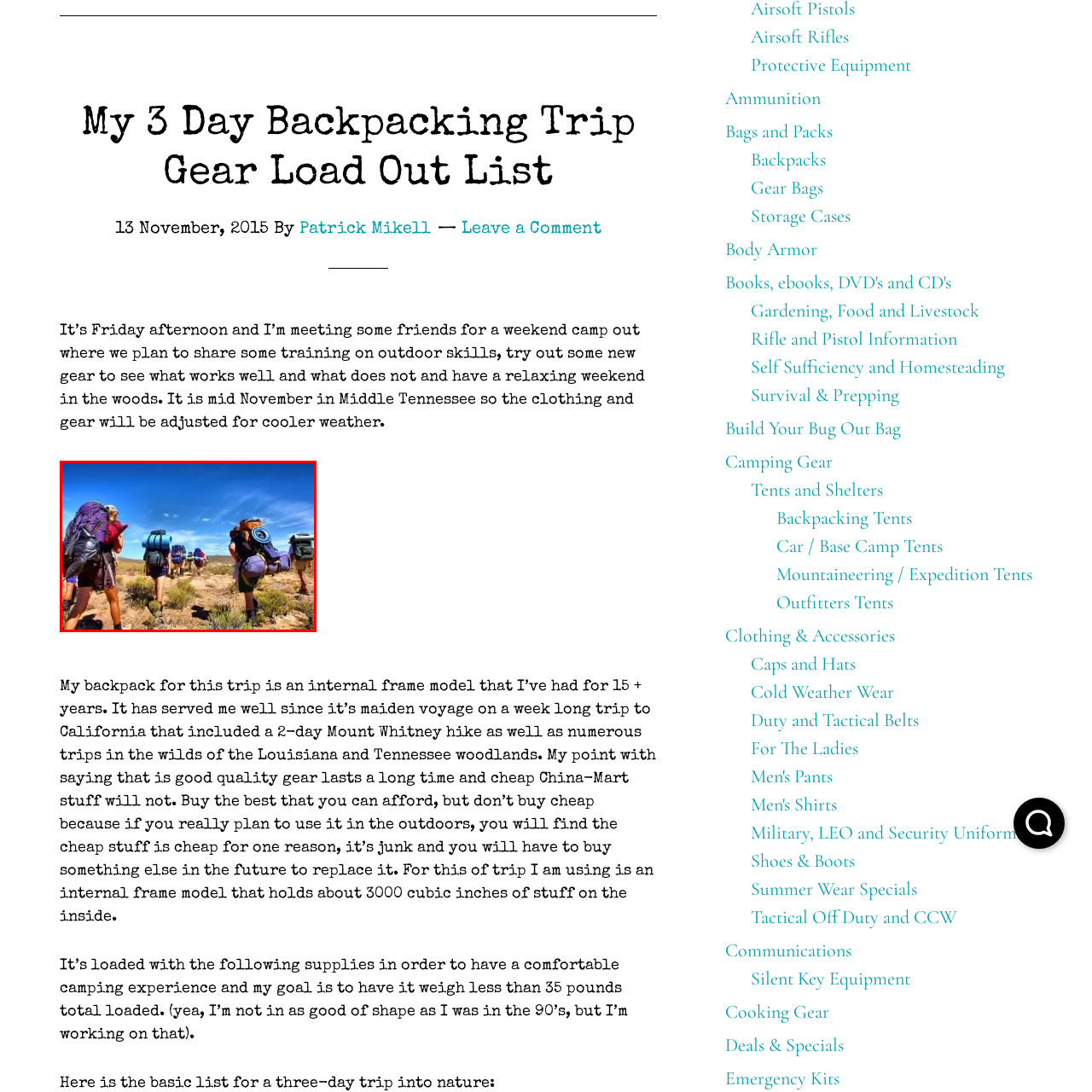How many days is the backpacking trip?
Look closely at the image within the red bounding box and respond to the question with one word or a brief phrase.

Three